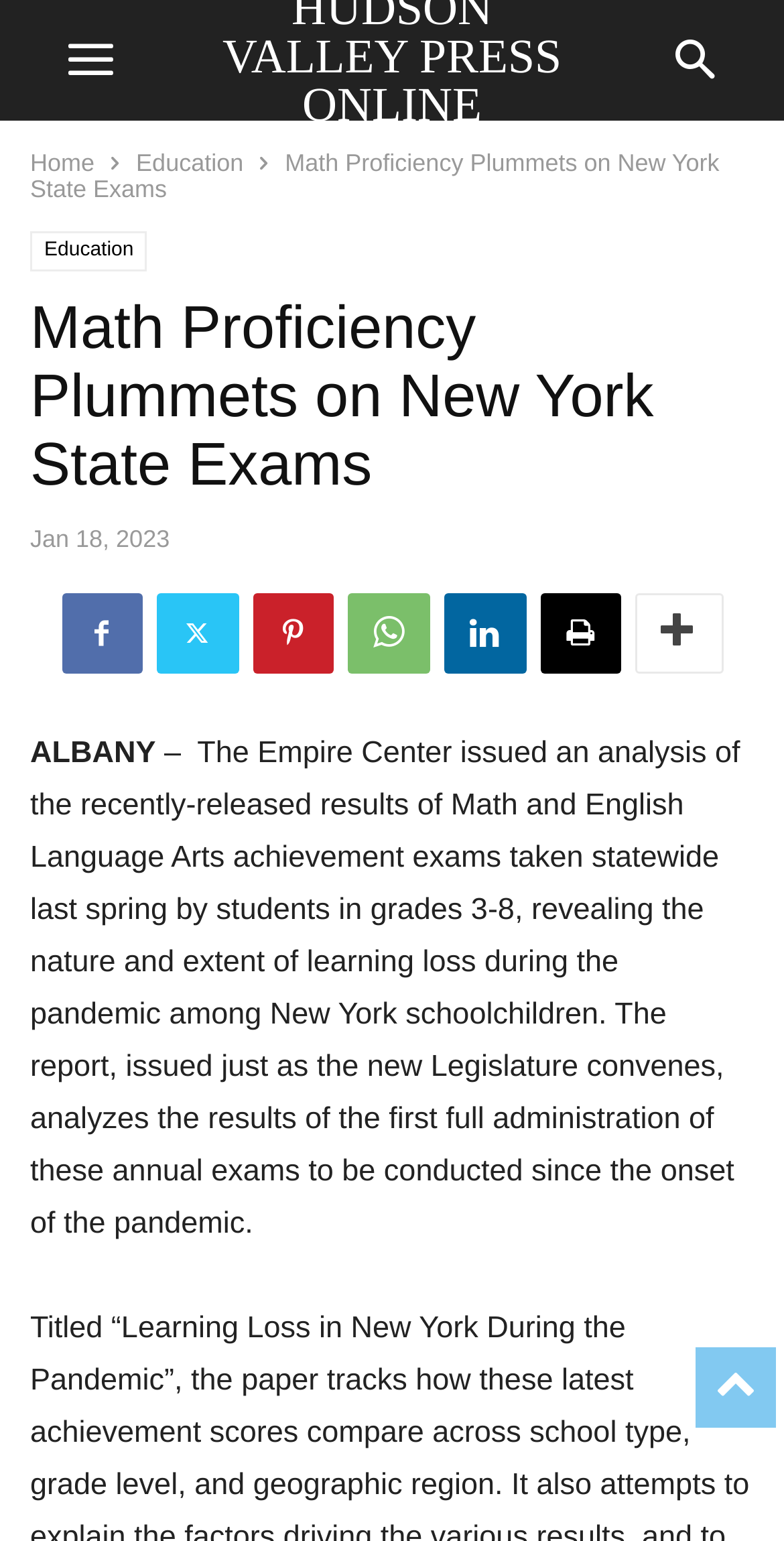Pinpoint the bounding box coordinates of the clickable area needed to execute the instruction: "view article details". The coordinates should be specified as four float numbers between 0 and 1, i.e., [left, top, right, bottom].

[0.038, 0.192, 0.962, 0.358]